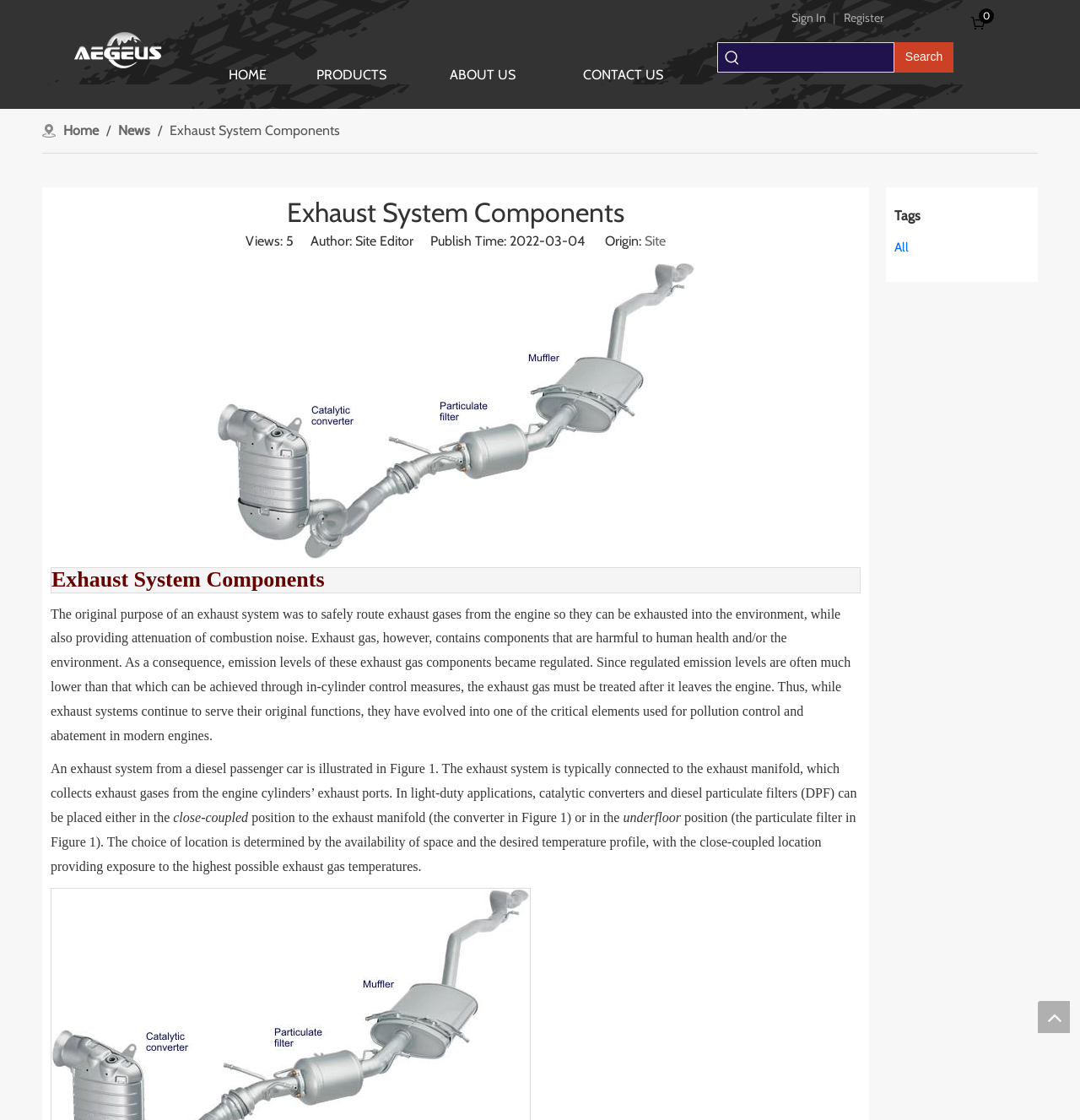What is the logo of the website?
Give a one-word or short-phrase answer derived from the screenshot.

LOGO小